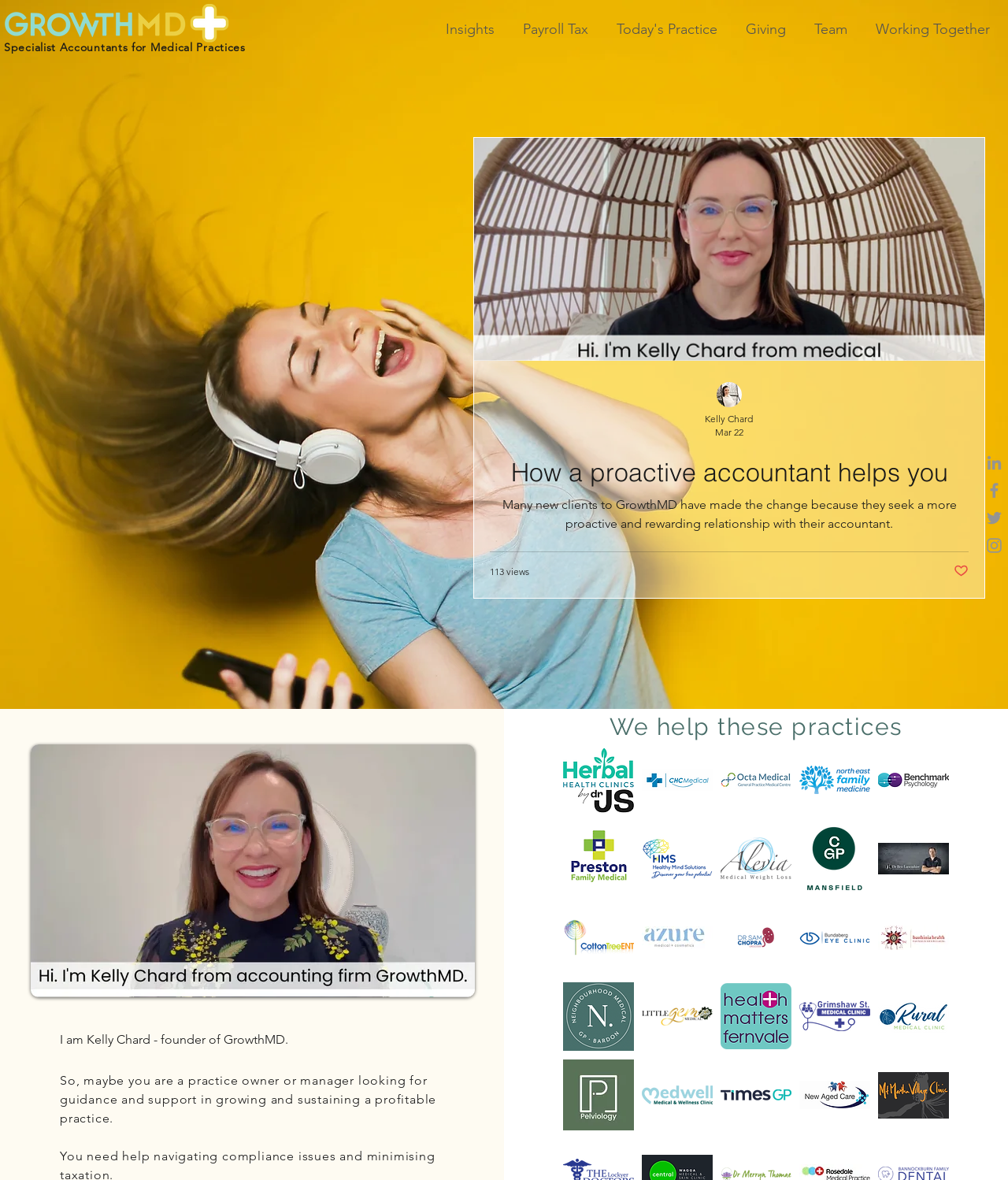Determine the bounding box coordinates of the clickable area required to perform the following instruction: "Click the 'Insights' link". The coordinates should be represented as four float numbers between 0 and 1: [left, top, right, bottom].

[0.428, 0.007, 0.505, 0.031]